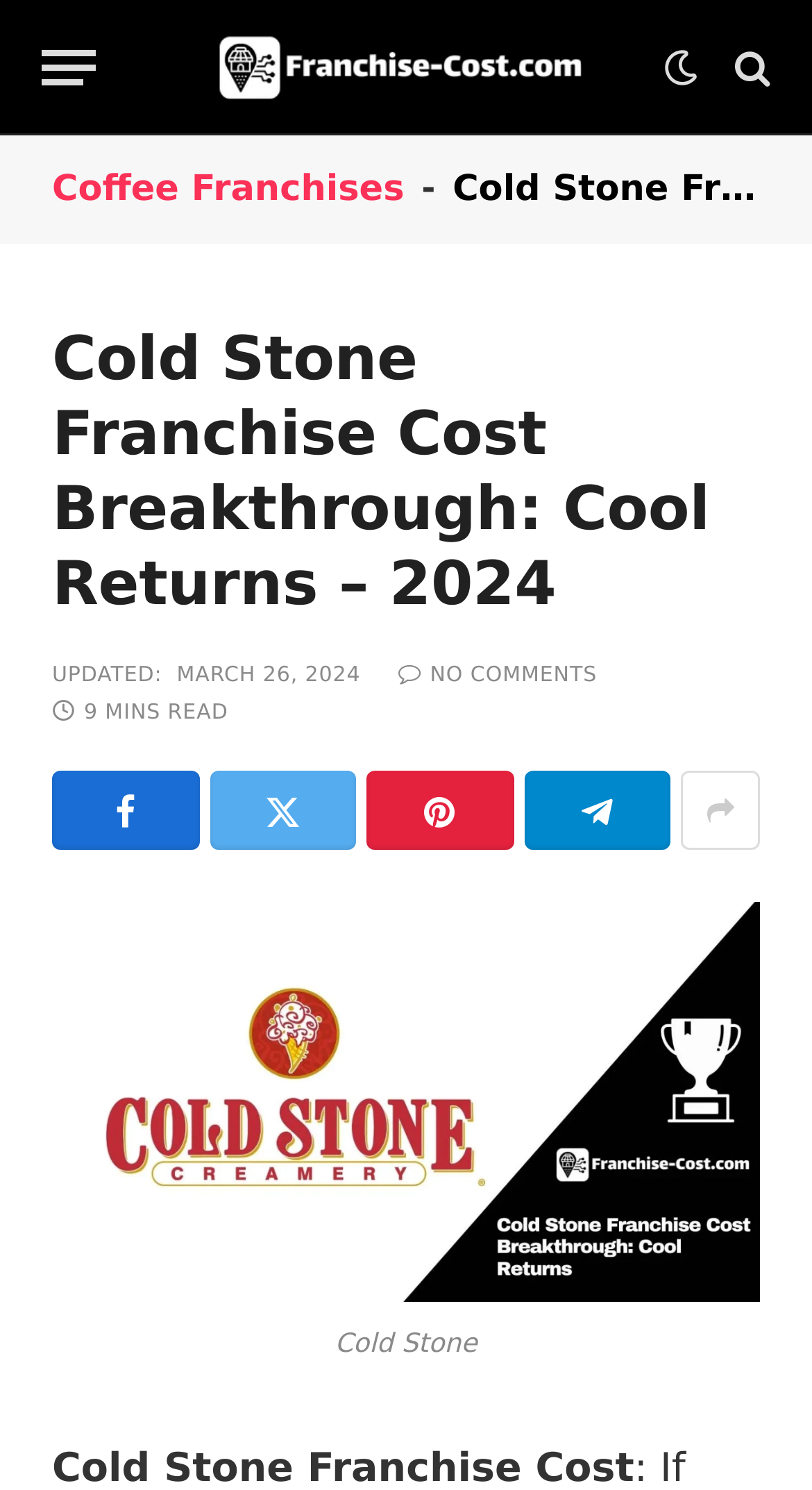Please determine the bounding box coordinates, formatted as (top-left x, top-left y, bottom-right x, bottom-right y), with all values as floating point numbers between 0 and 1. Identify the bounding box of the region described as: Telegram

[0.645, 0.518, 0.826, 0.571]